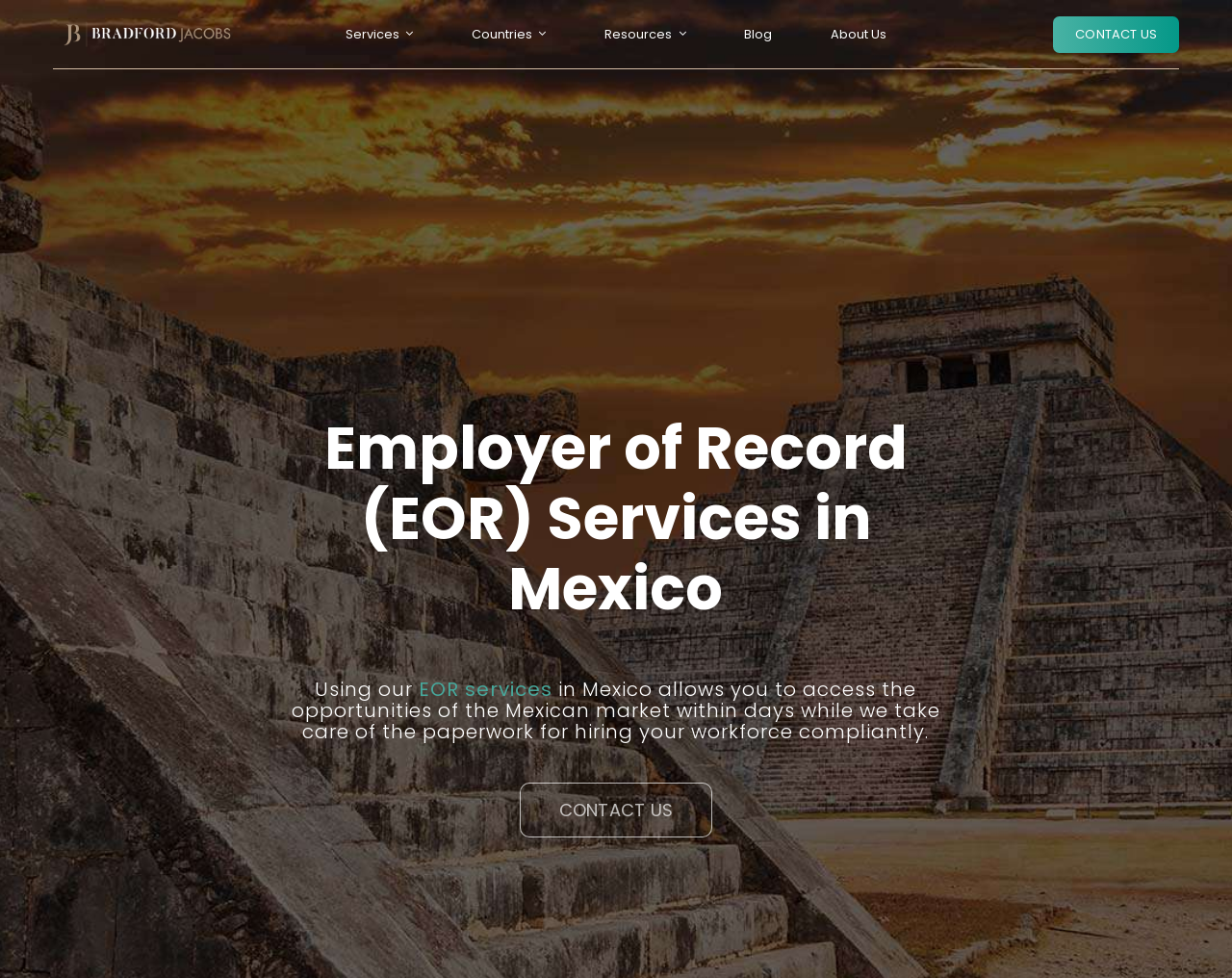Identify the bounding box coordinates of the clickable region required to complete the instruction: "Read about Entity Formation". The coordinates should be given as four float numbers within the range of 0 and 1, i.e., [left, top, right, bottom].

[0.677, 0.146, 0.806, 0.167]